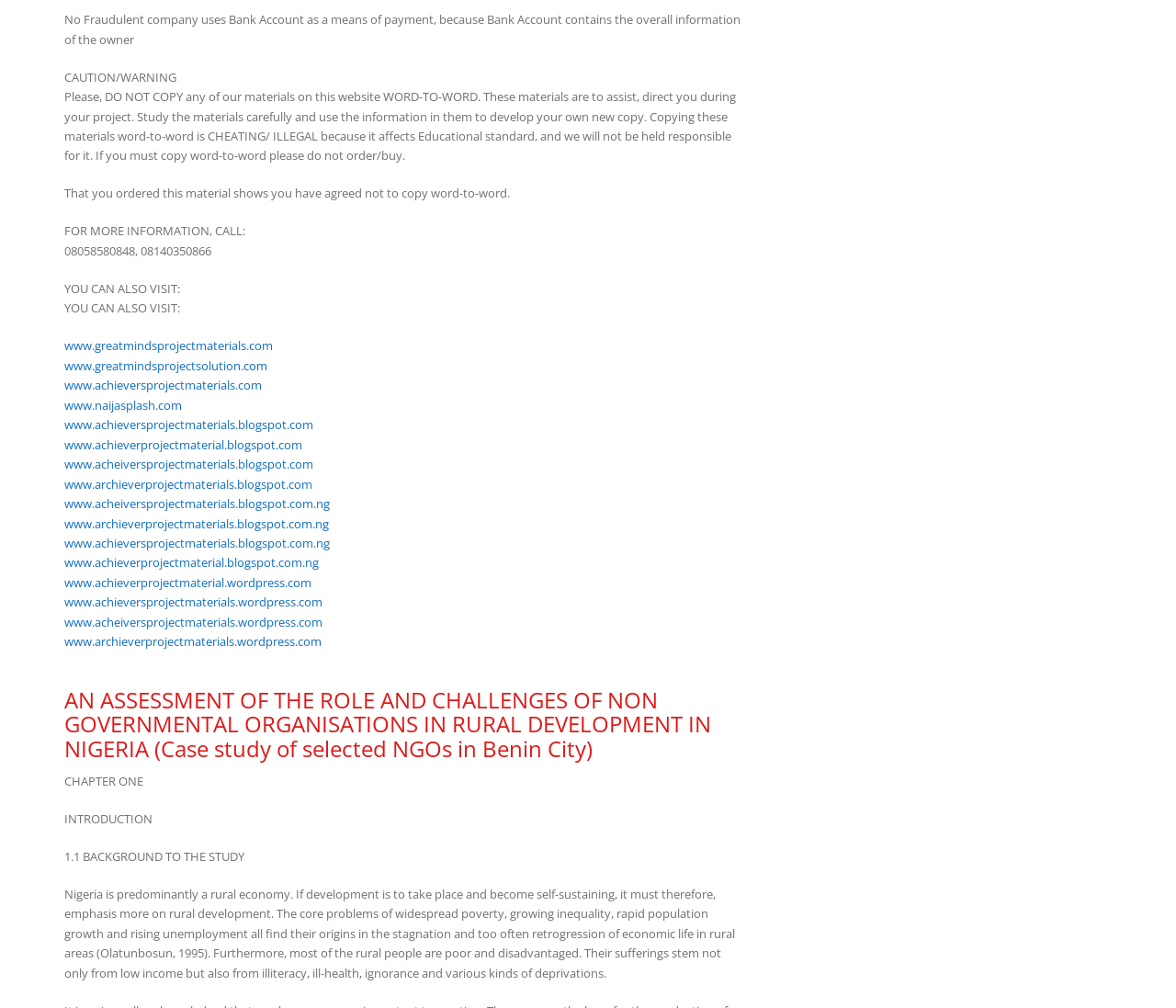What is the purpose of the materials on this website? Analyze the screenshot and reply with just one word or a short phrase.

To assist and direct